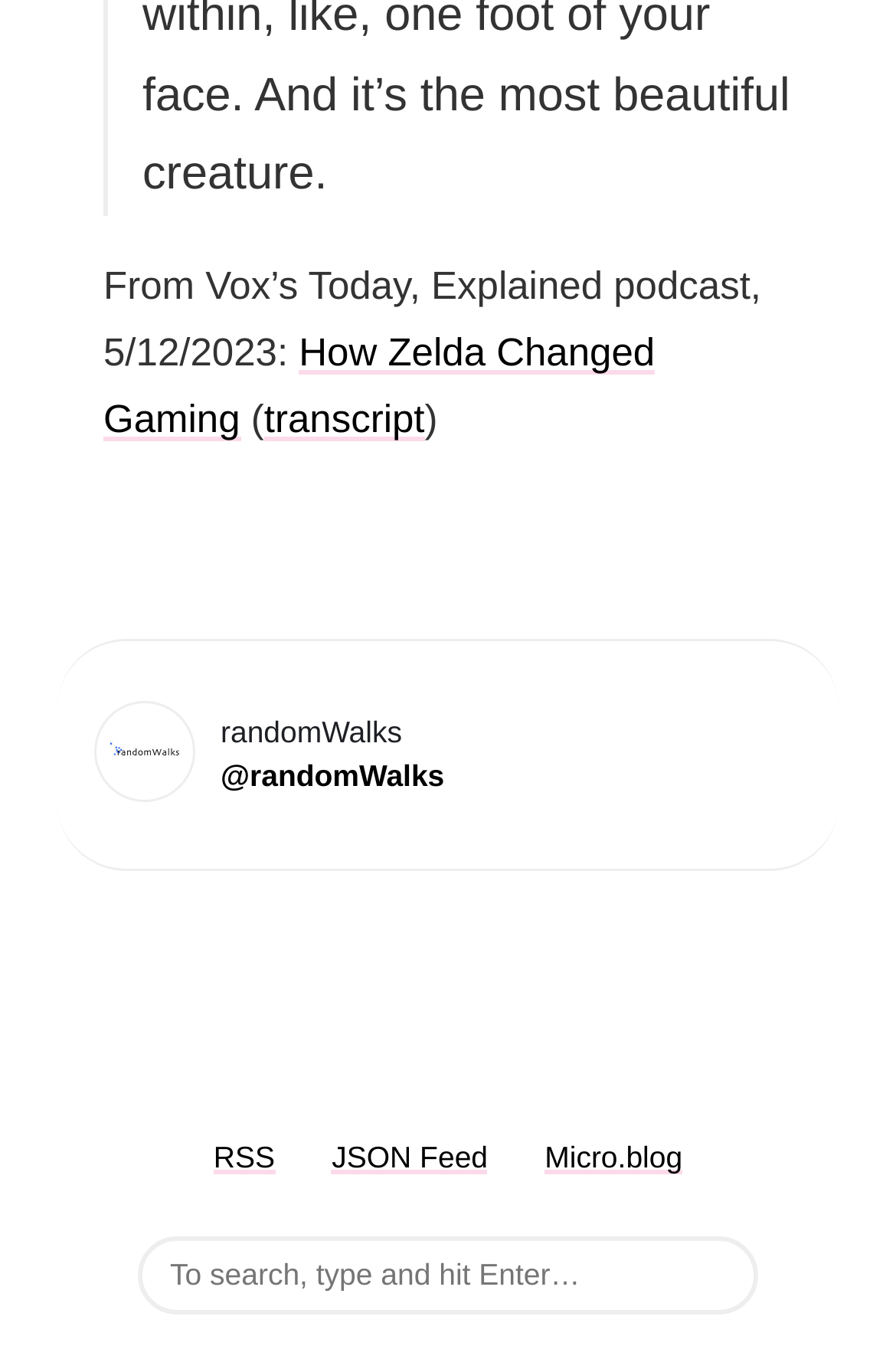Bounding box coordinates should be provided in the format (top-left x, top-left y, bottom-right x, bottom-right y) with all values between 0 and 1. Identify the bounding box for this UI element: JSON Feed

[0.37, 0.844, 0.544, 0.87]